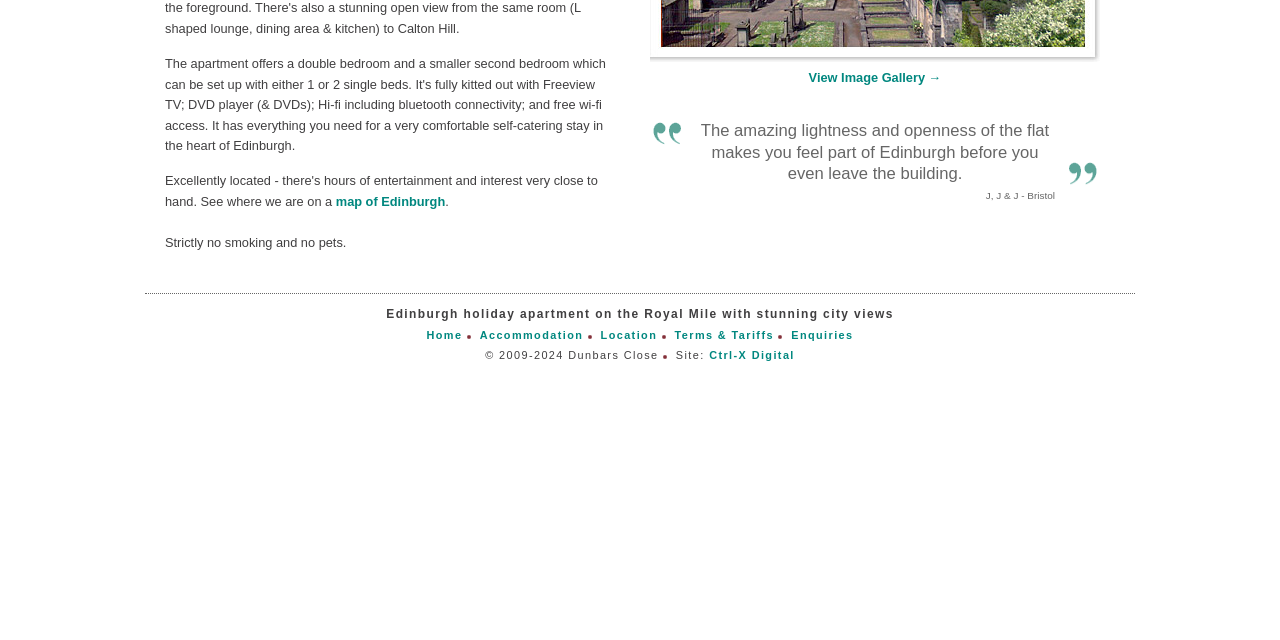Provide the bounding box for the UI element matching this description: "Home".

[0.333, 0.514, 0.361, 0.532]